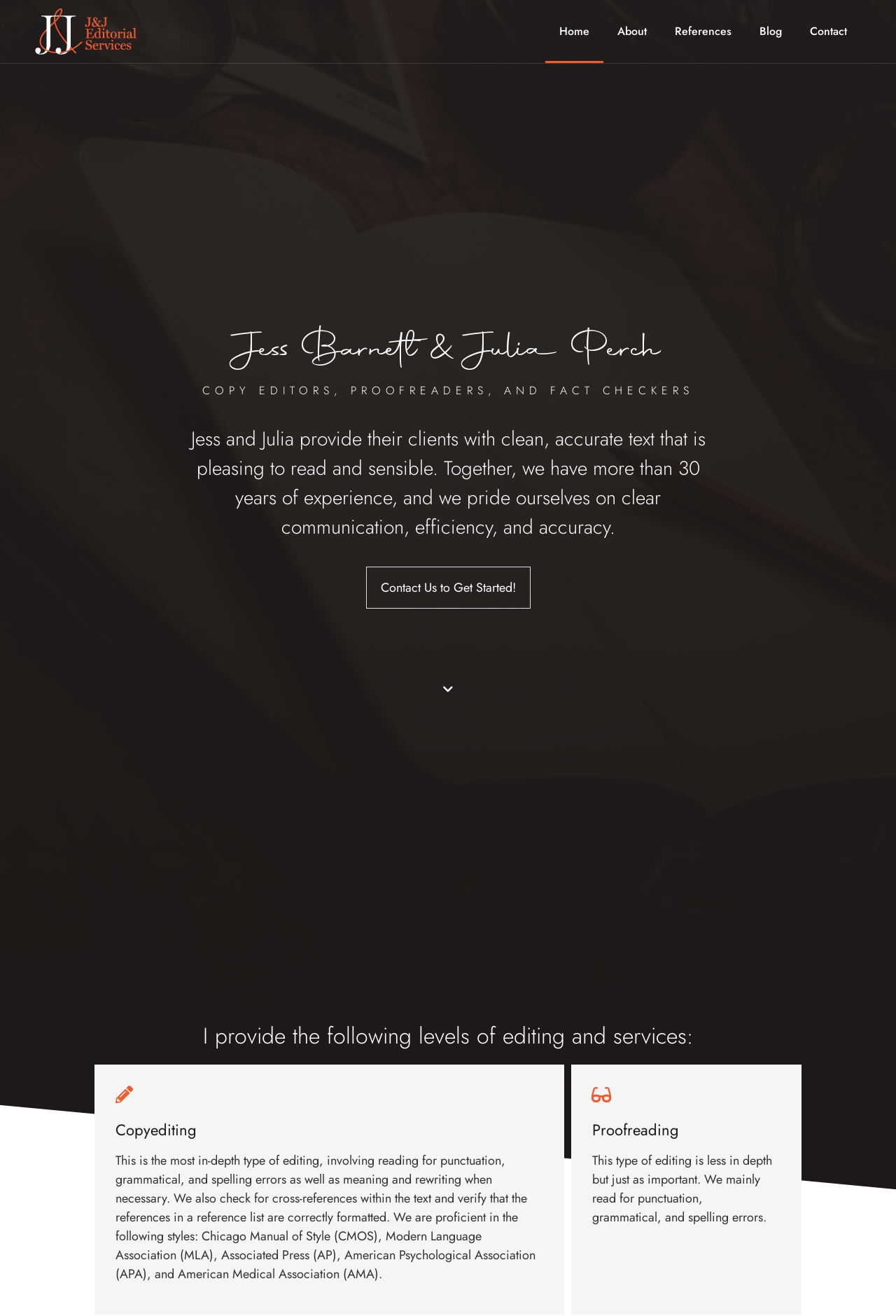Based on the image, please elaborate on the answer to the following question:
How many years of experience do Jess and Julia have?

According to the webpage, Jess and Julia provide their clients with clean, accurate text, and together, they have more than 30 years of experience.